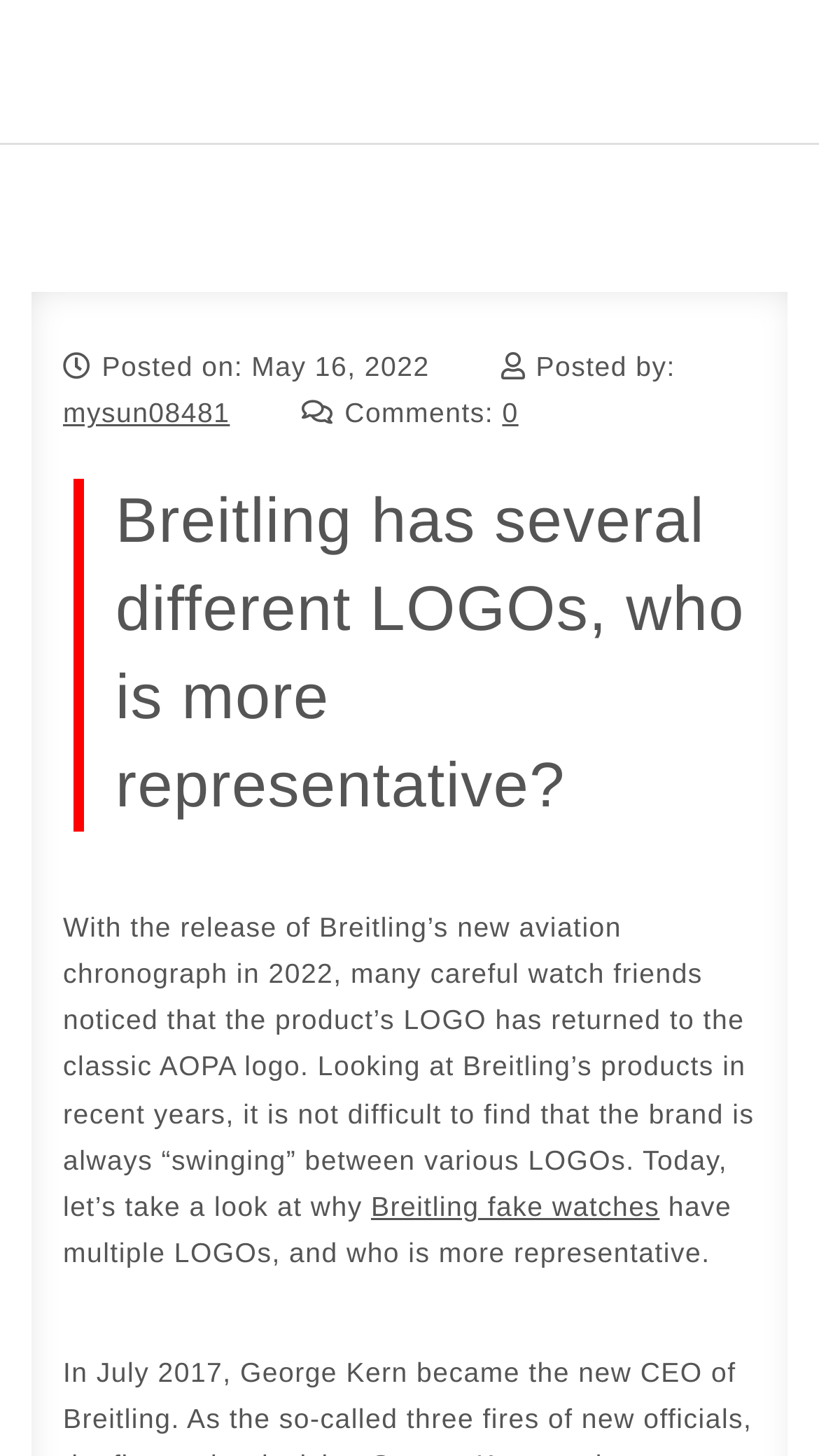How many comments does the article have?
Please use the image to deliver a detailed and complete answer.

The number of comments can be found in the link element '0' which is a child of the button 'Toggle navigation'.